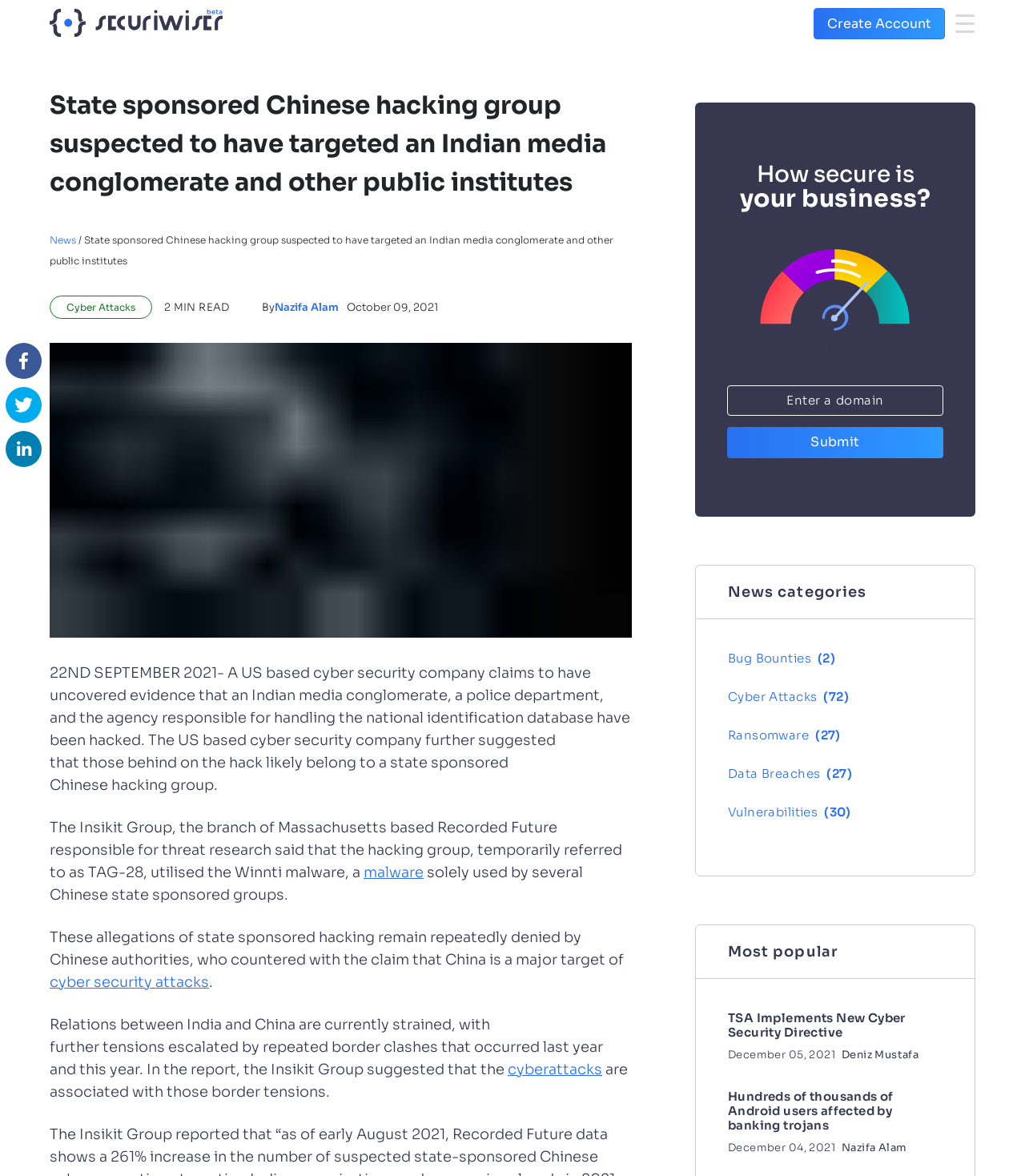Highlight the bounding box coordinates of the region I should click on to meet the following instruction: "Enter a domain and submit".

[0.709, 0.327, 0.921, 0.353]